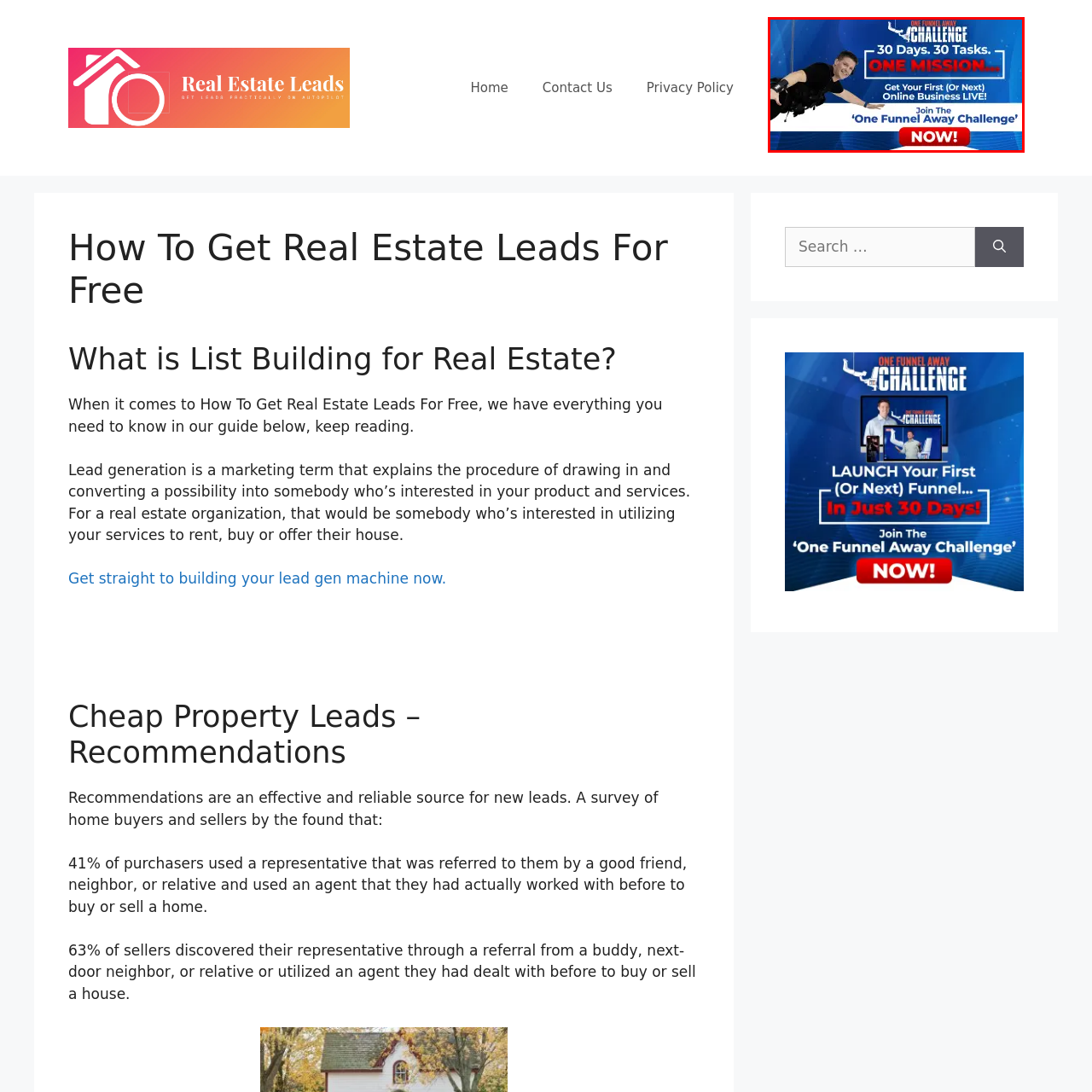What is the goal of the challenge?
Focus on the image enclosed by the red bounding box and elaborate on your answer to the question based on the visual details present.

The goal of the challenge can be inferred from the call to action 'Get Your First (Or Next) Online Business LIVE!' which suggests that participants will gain hands-on experience in building an online business during the challenge.